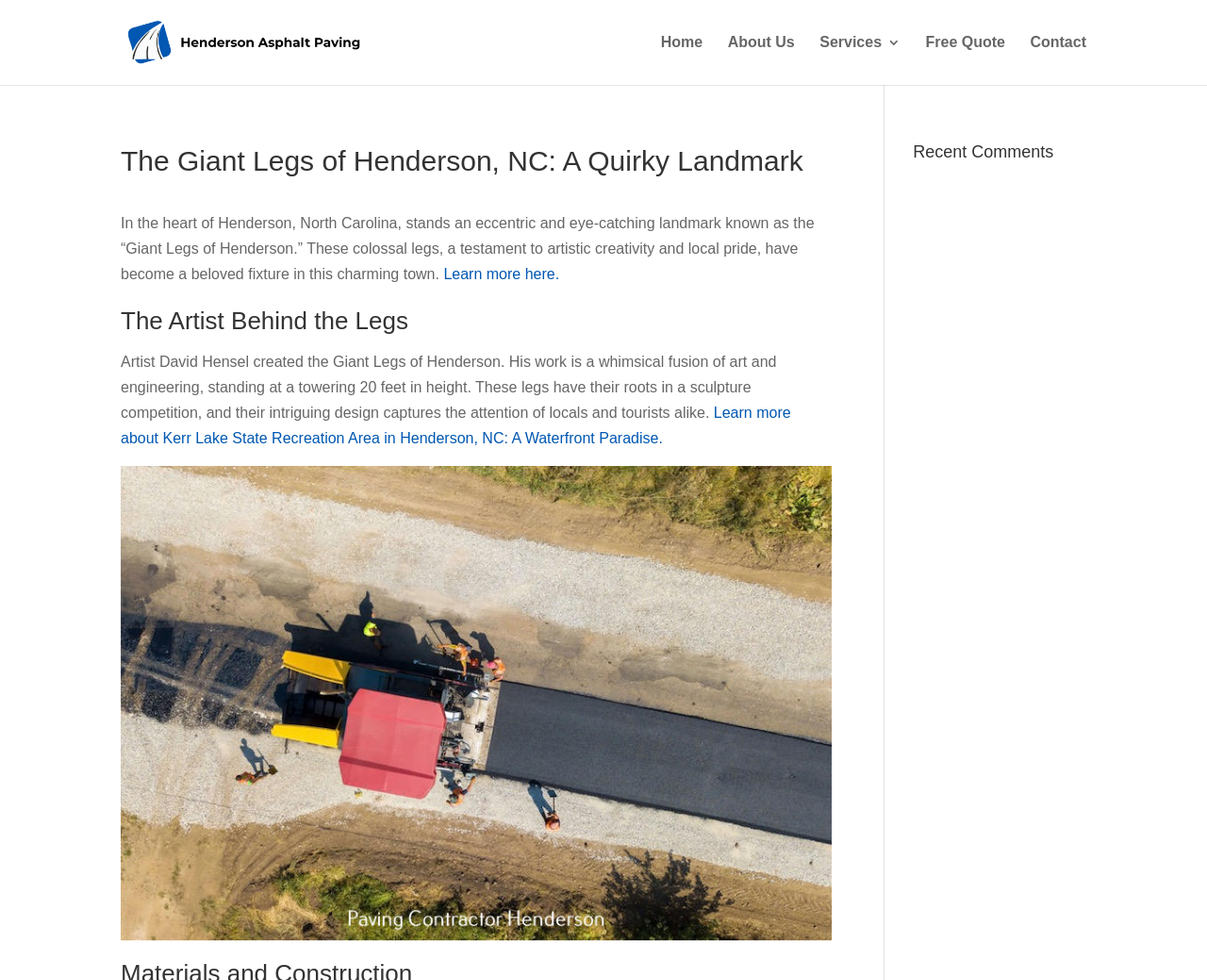Provide a thorough description of the webpage you see.

The webpage is about the "Giant Legs of Henderson" landmark in Henderson, North Carolina. At the top left, there is a logo of "Henderson Asphalt Paving" accompanied by a link to the company's website. To the right of the logo, there are several navigation links, including "Home", "About Us", "Services 3", "Free Quote", and "Contact".

Below the navigation links, there is a prominent heading that reads "The Giant Legs of Henderson, NC: A Quirky Landmark". Underneath the heading, there is a paragraph of text that describes the Giant Legs as an eccentric and eye-catching landmark that has become a beloved fixture in the town. The text also mentions that the legs are a testament to artistic creativity and local pride.

To the right of the paragraph, there is a link that invites readers to "Learn more here." Further down the page, there is another heading that reads "The Artist Behind the Legs". Below this heading, there is a paragraph of text that describes the artist, David Hensel, and his work on the Giant Legs. The text mentions that the legs are 20 feet tall and were created as part of a sculpture competition.

Below the paragraph, there is another link that invites readers to "Learn more about Kerr Lake State Recreation Area in Henderson, NC: A Waterfront Paradise." Further down the page, there is a large figure or image that takes up most of the width of the page.

On the right side of the page, there is a heading that reads "Recent Comments".